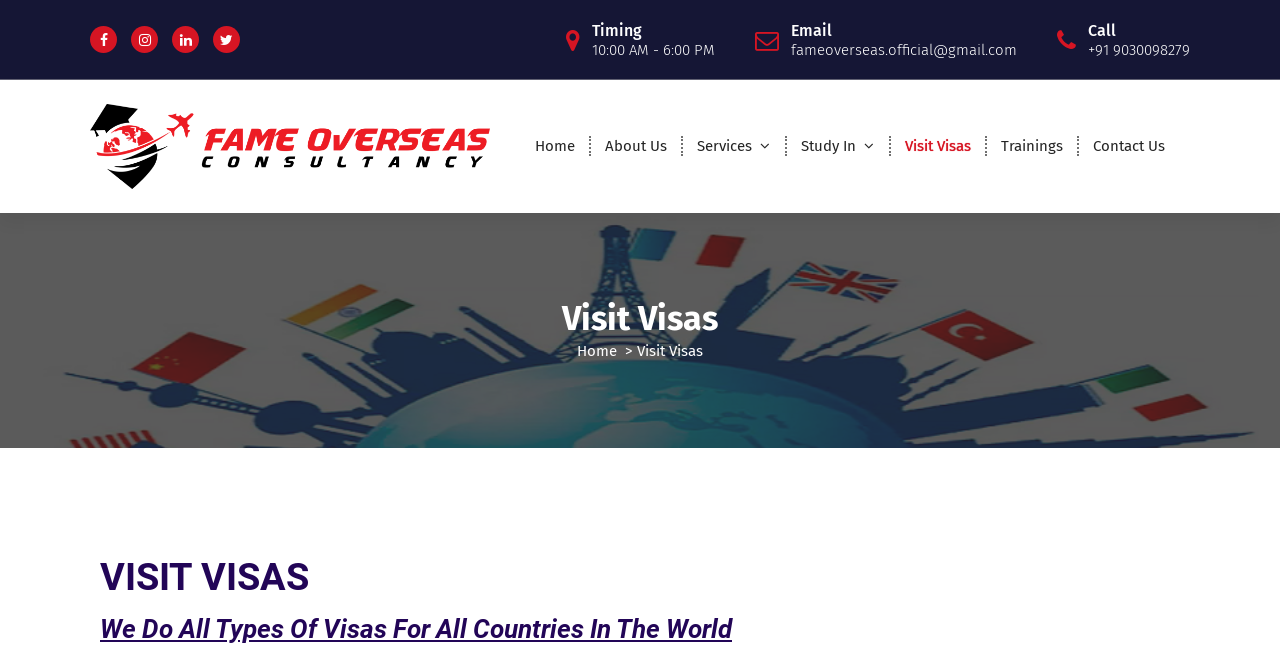From the image, can you give a detailed response to the question below:
What is the email address of the consultancy?

The email address of the consultancy can be found in the top-right corner of the webpage, where it is written as 'Email fameoverseas.official@gmail.com'.